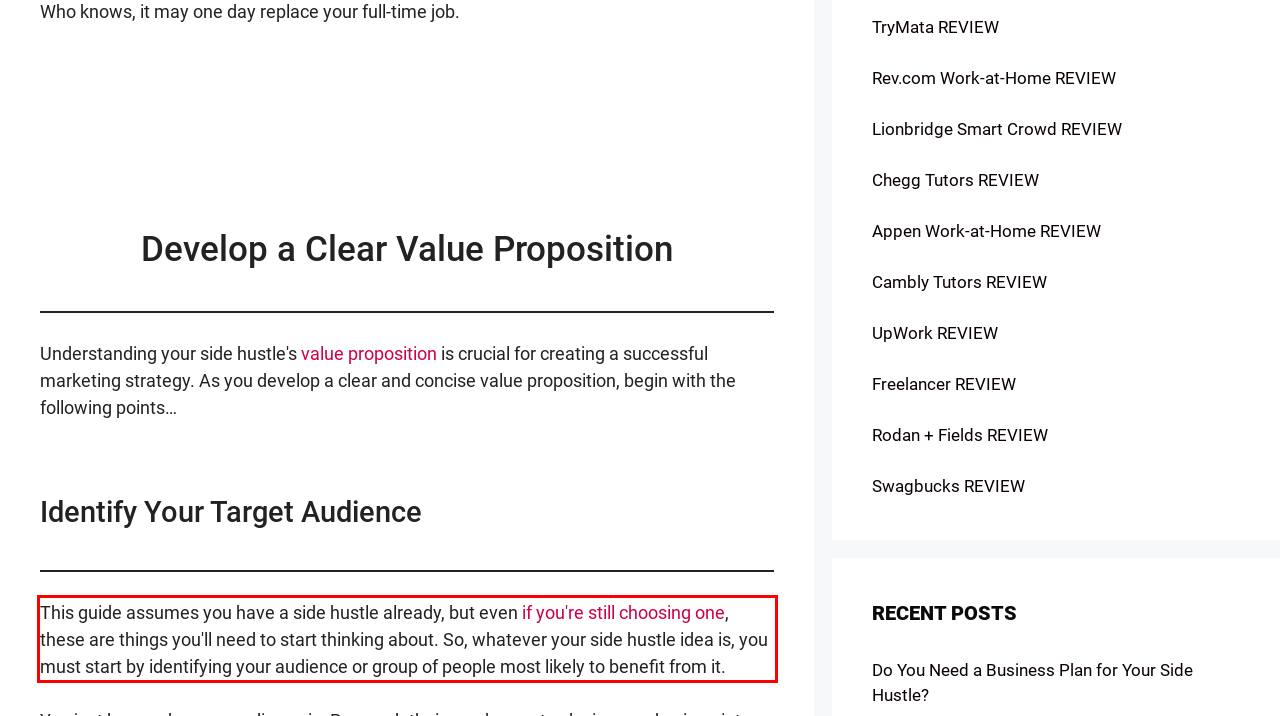Perform OCR on the text inside the red-bordered box in the provided screenshot and output the content.

This guide assumes you have a side hustle already, but even if you're still choosing one, these are things you'll need to start thinking about. So, whatever your side hustle idea is, you must start by identifying your audience or group of people most likely to benefit from it.